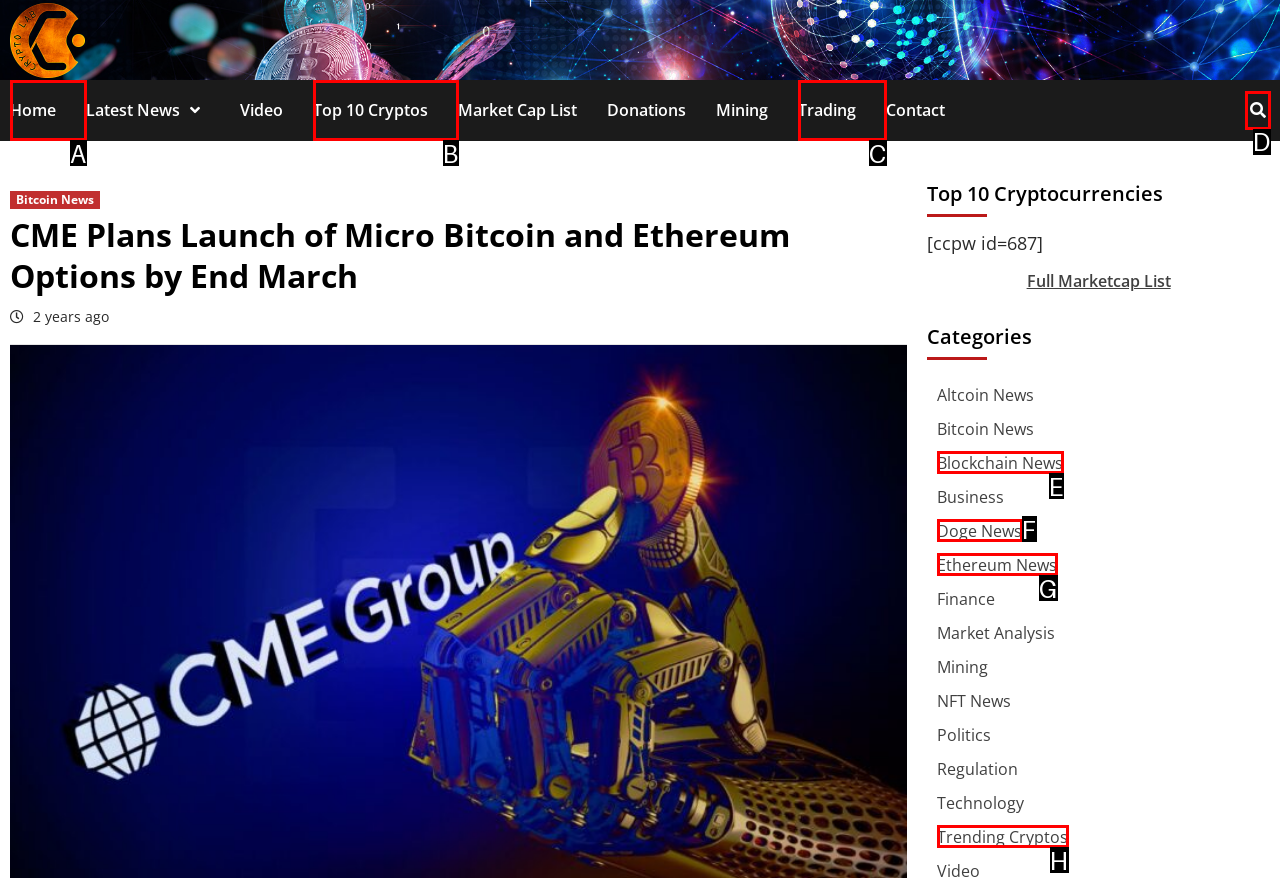Select the letter that corresponds to the UI element described as: Ethereum News
Answer by providing the letter from the given choices.

G